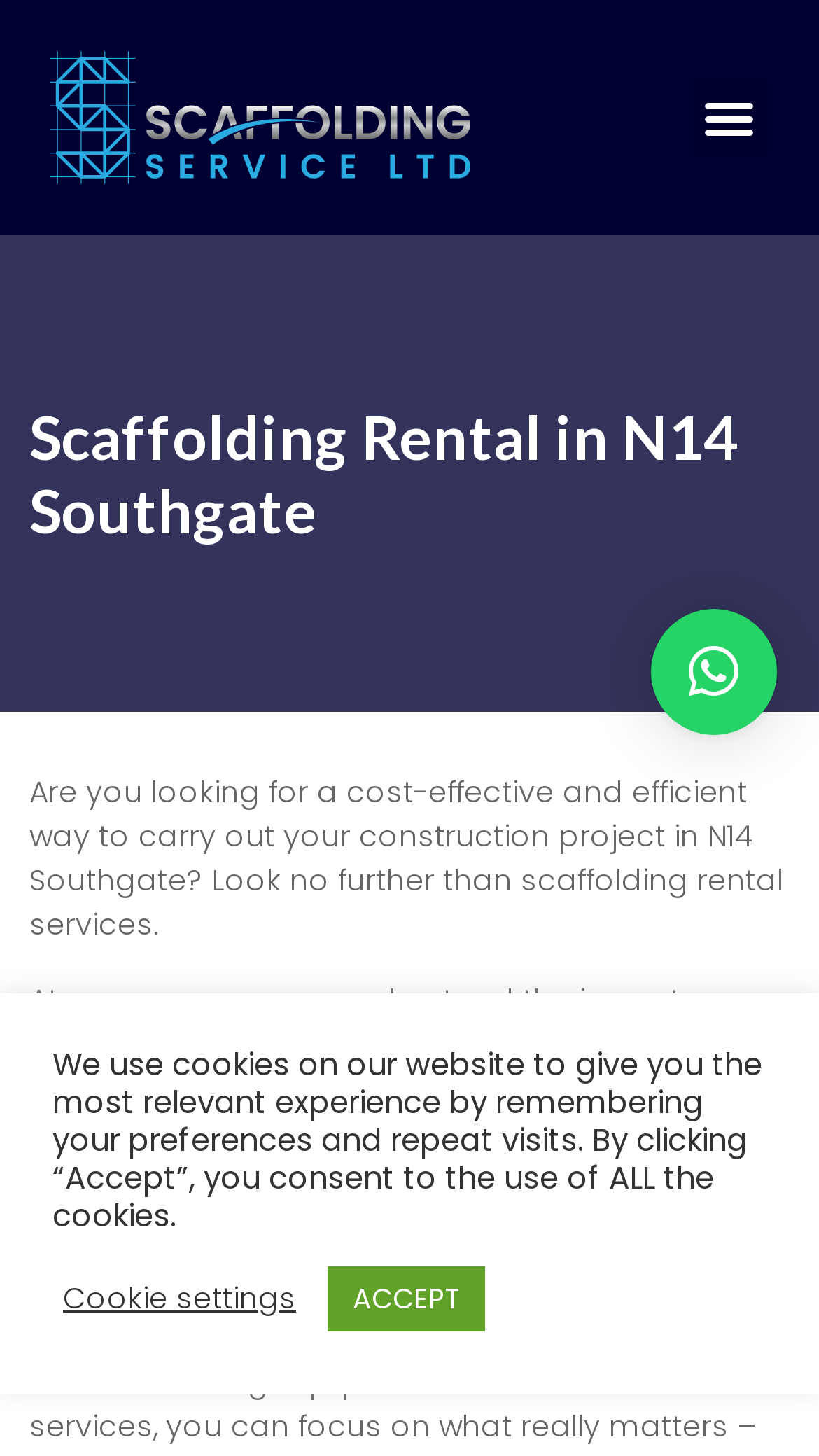Answer the following in one word or a short phrase: 
What is the purpose of the company's scaffolding rental services?

To provide flexibility and convenience